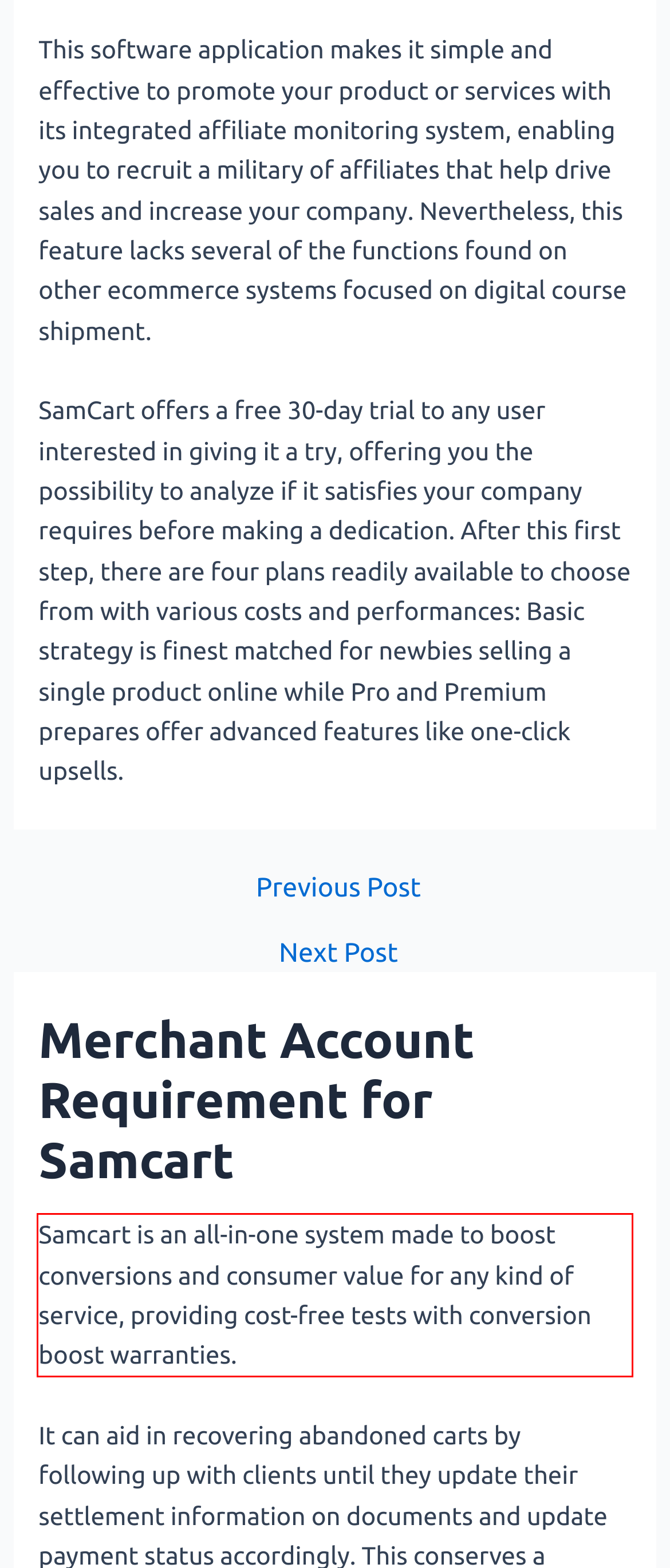Examine the webpage screenshot, find the red bounding box, and extract the text content within this marked area.

Samcart is an all-in-one system made to boost conversions and consumer value for any kind of service, providing cost-free tests with conversion boost warranties.